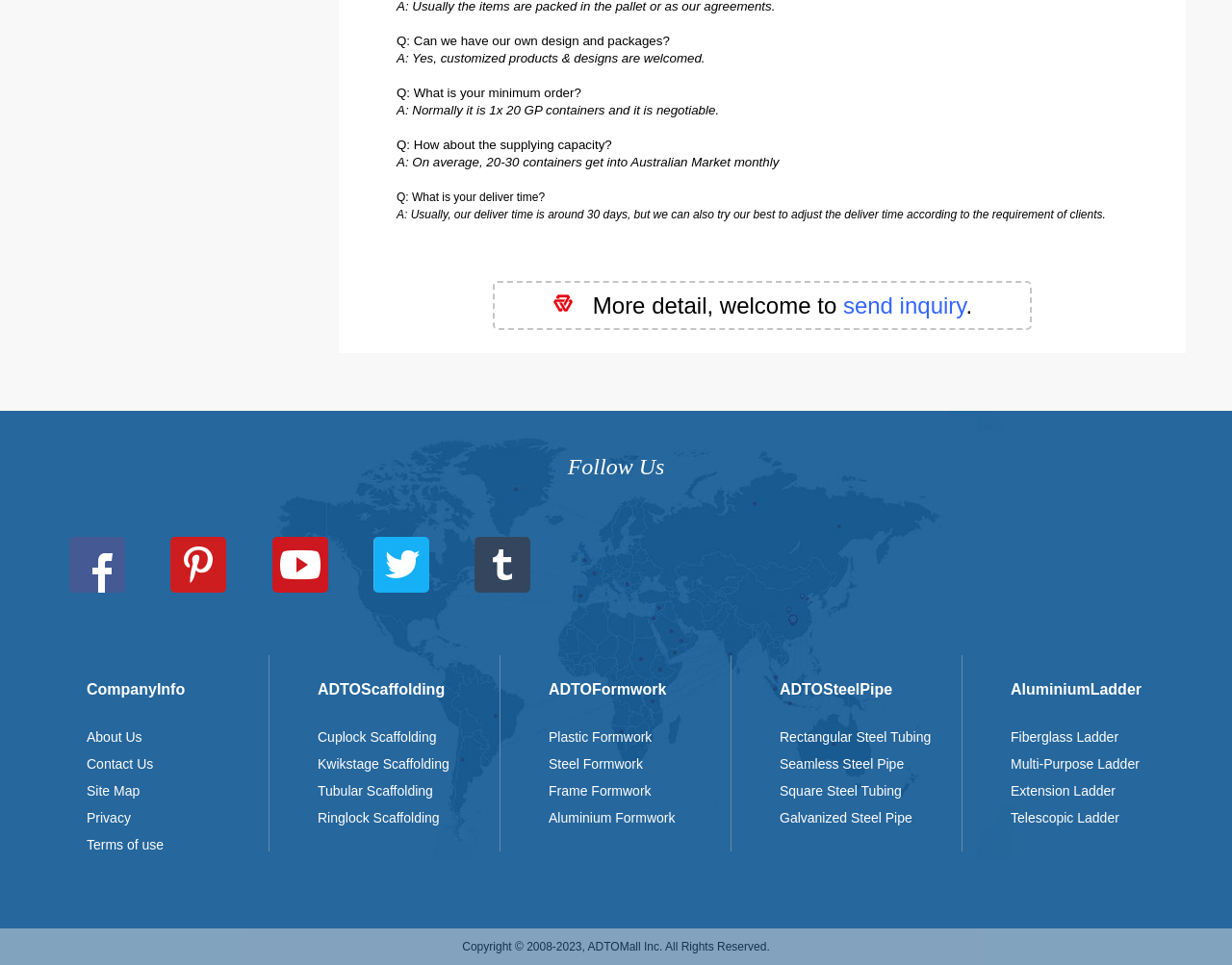Bounding box coordinates must be specified in the format (top-left x, top-left y, bottom-right x, bottom-right y). All values should be floating point numbers between 0 and 1. What are the bounding box coordinates of the UI element described as: Kwikstage Scaffolding

[0.258, 0.778, 0.405, 0.806]